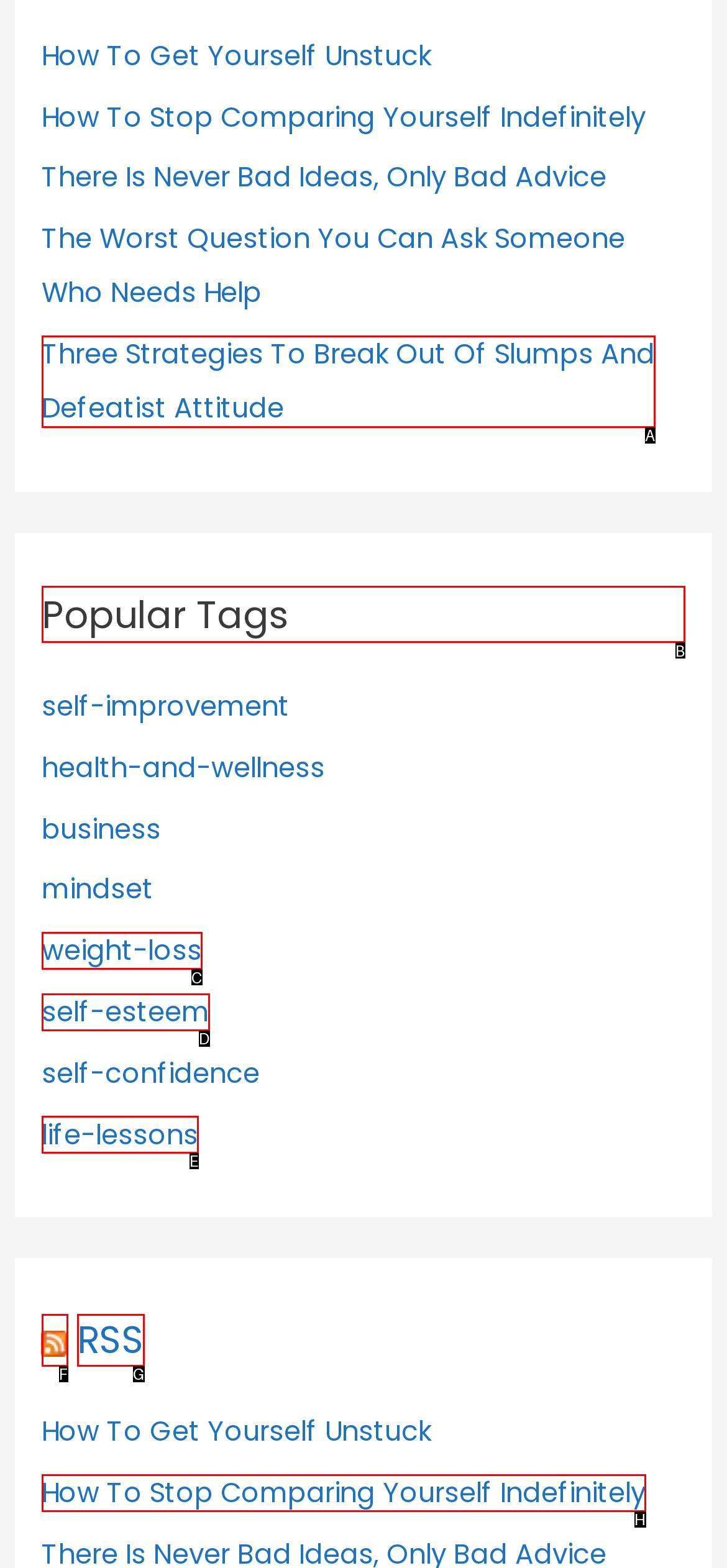Which option should I select to accomplish the task: Browse the 'Popular Tags' section? Respond with the corresponding letter from the given choices.

B